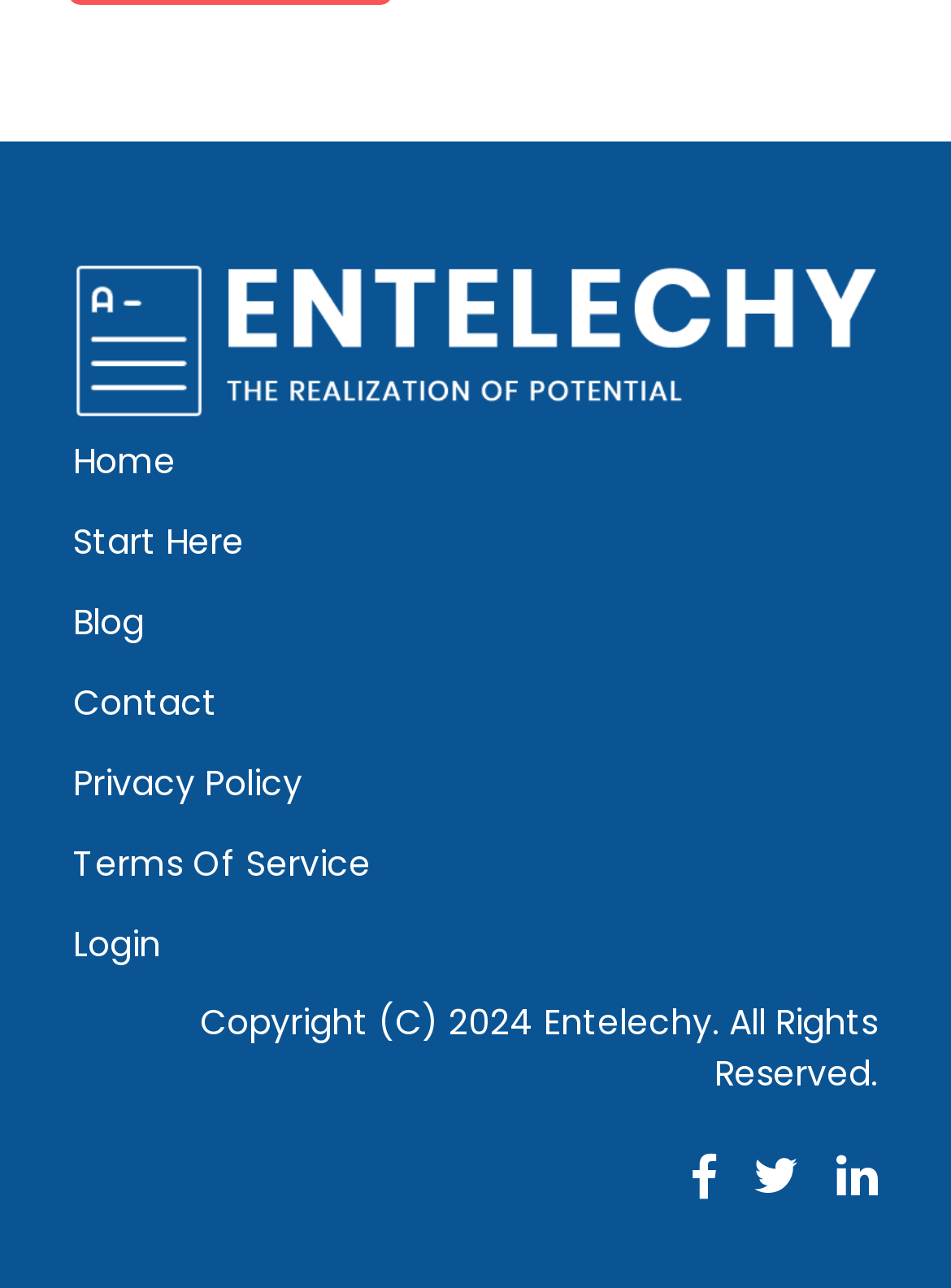Identify the bounding box coordinates for the UI element described as: "Terms of Service".

[0.077, 0.651, 0.39, 0.689]